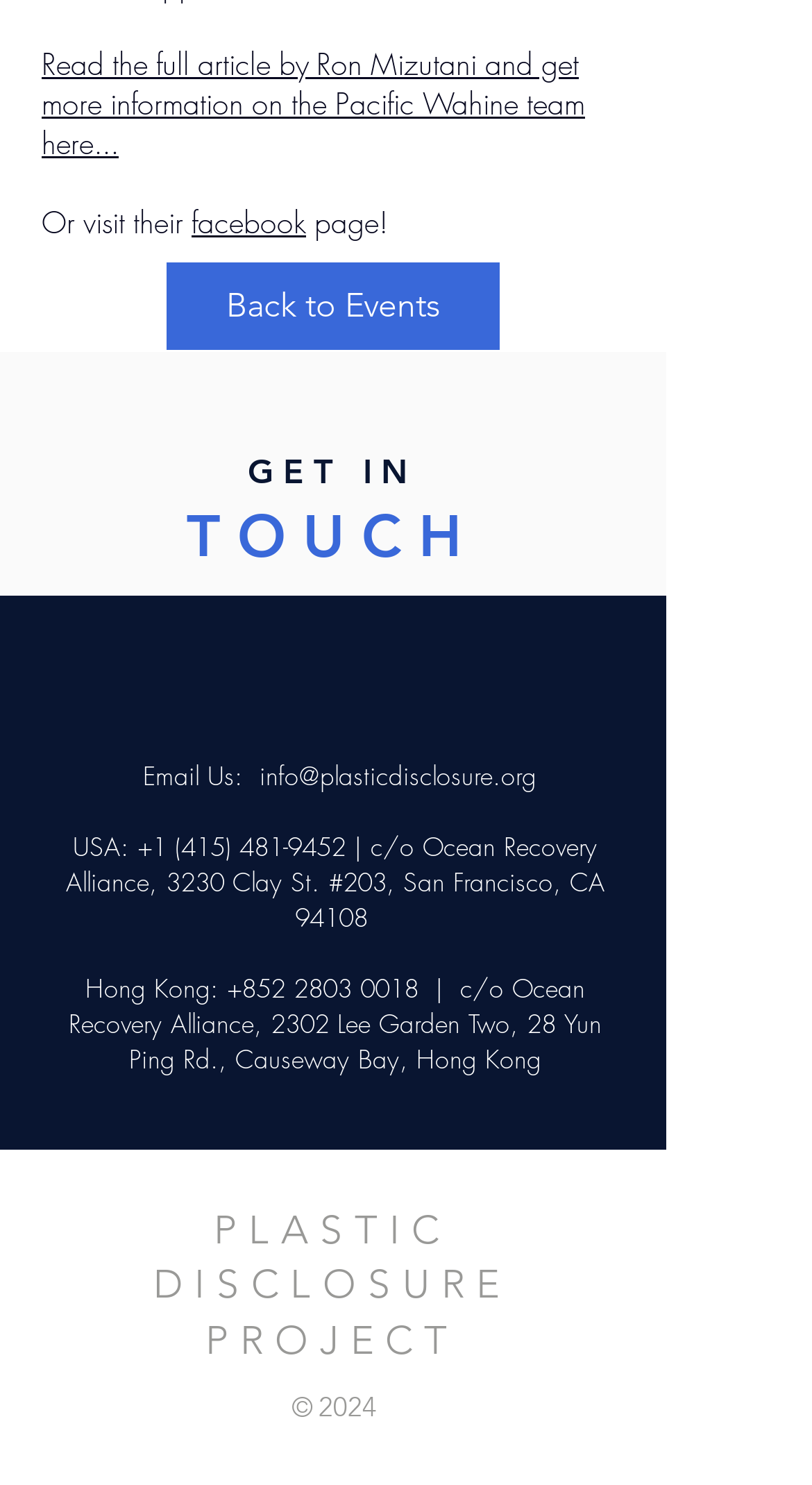Specify the bounding box coordinates of the element's region that should be clicked to achieve the following instruction: "Read the full article". The bounding box coordinates consist of four float numbers between 0 and 1, in the format [left, top, right, bottom].

[0.051, 0.029, 0.721, 0.109]